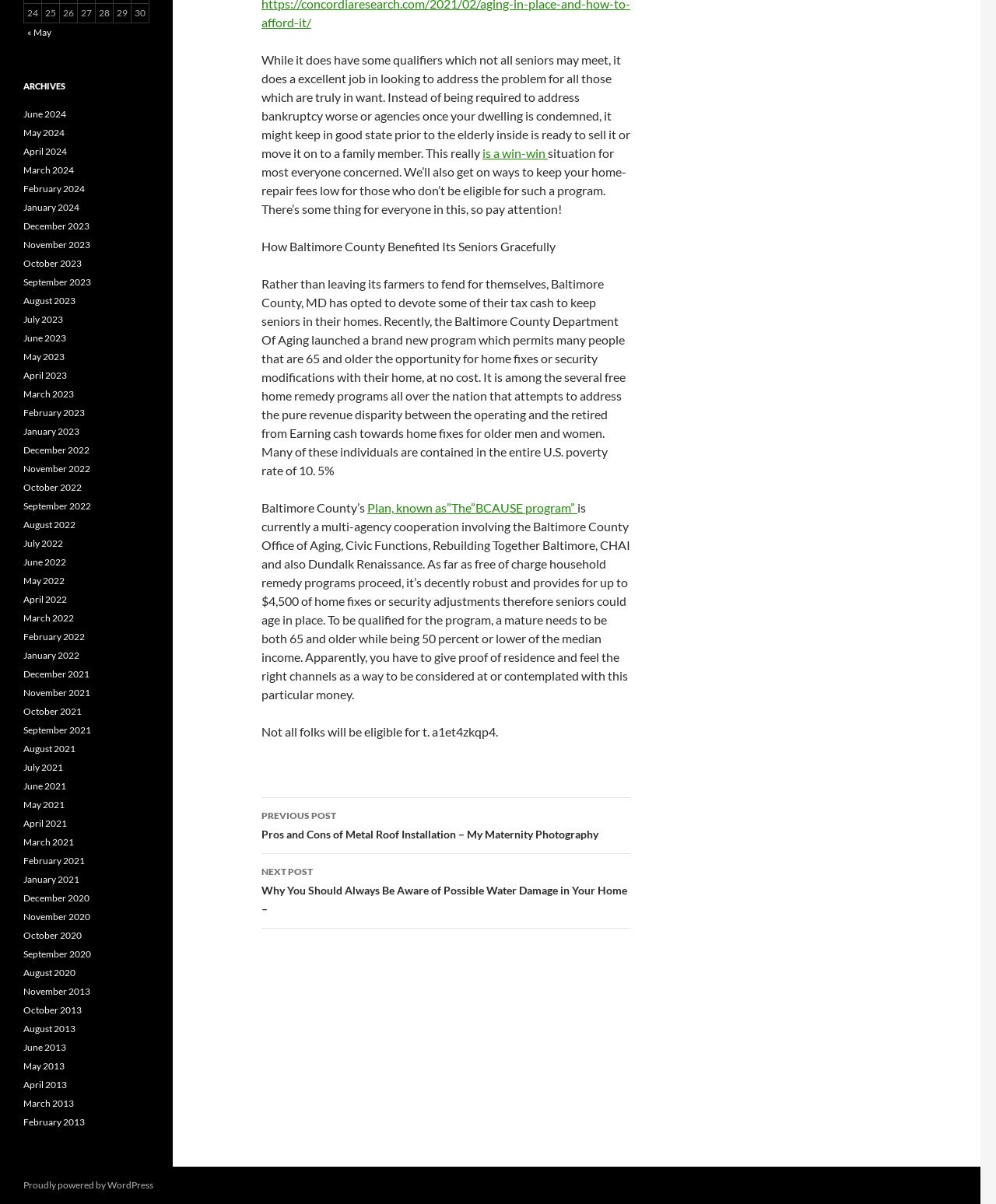Using the given element description, provide the bounding box coordinates (top-left x, top-left y, bottom-right x, bottom-right y) for the corresponding UI element in the screenshot: Proudly powered by WordPress

[0.023, 0.979, 0.154, 0.989]